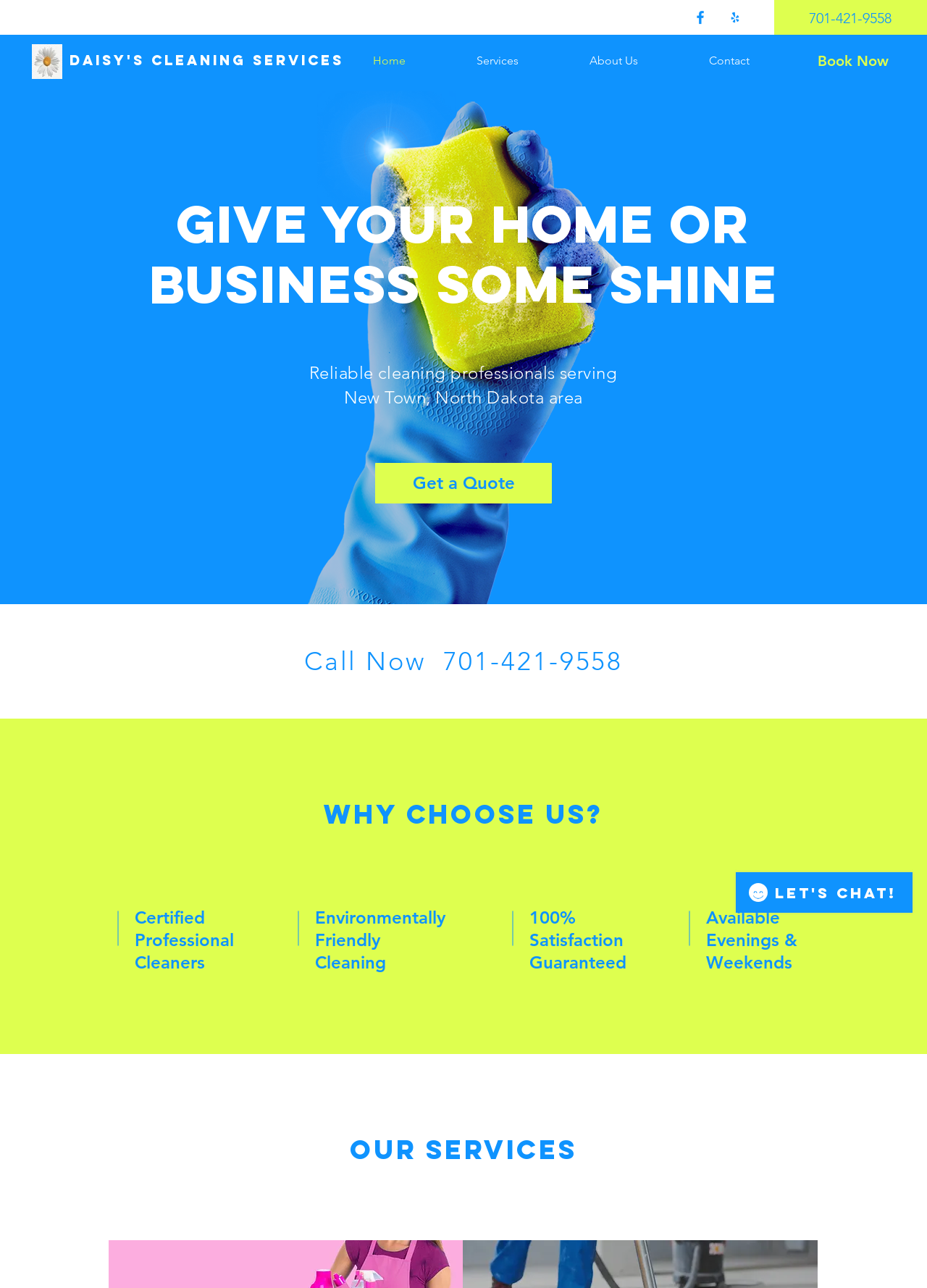Describe every aspect of the webpage in a detailed manner.

The webpage is for Daisyscleaning, a cleaning services company. At the top left, there is a link to the company's name, "DAISY'S CLEANING SERVICES", accompanied by a small image of a daisy. To the right of the company name, there is a phone number, "701-421-9558", and a "Book Now" link. Below the company name, there is a social bar with links to Facebook and Yelp!, each represented by an icon.

The main navigation menu is located in the middle of the top section, with links to "Home", "Services", "About Us", and "Contact". Below the navigation menu, there is a heading that reads "Give Your Home OR BUSINESS Some Shine". 

The main content of the webpage is divided into sections, each with its own heading. The first section describes the company's services, with a heading that reads "Reliable cleaning professionals serving New Town, North Dakota area". There is a "Get a Quote" link in this section. The next section has a heading that reads "Call Now 701-421-9558". 

The following sections highlight the company's unique selling points, including "Why Choose Us?", "Certified Professional Cleaners", "Environmentally Friendly Cleaning", "100% Satisfaction Guaranteed", and "Available Evenings & Weekends". 

At the bottom of the webpage, there is a section titled "Our Services" and a region labeled "SERVICES". There is also an iframe for Wix Chat, which is located at the bottom right corner of the page.